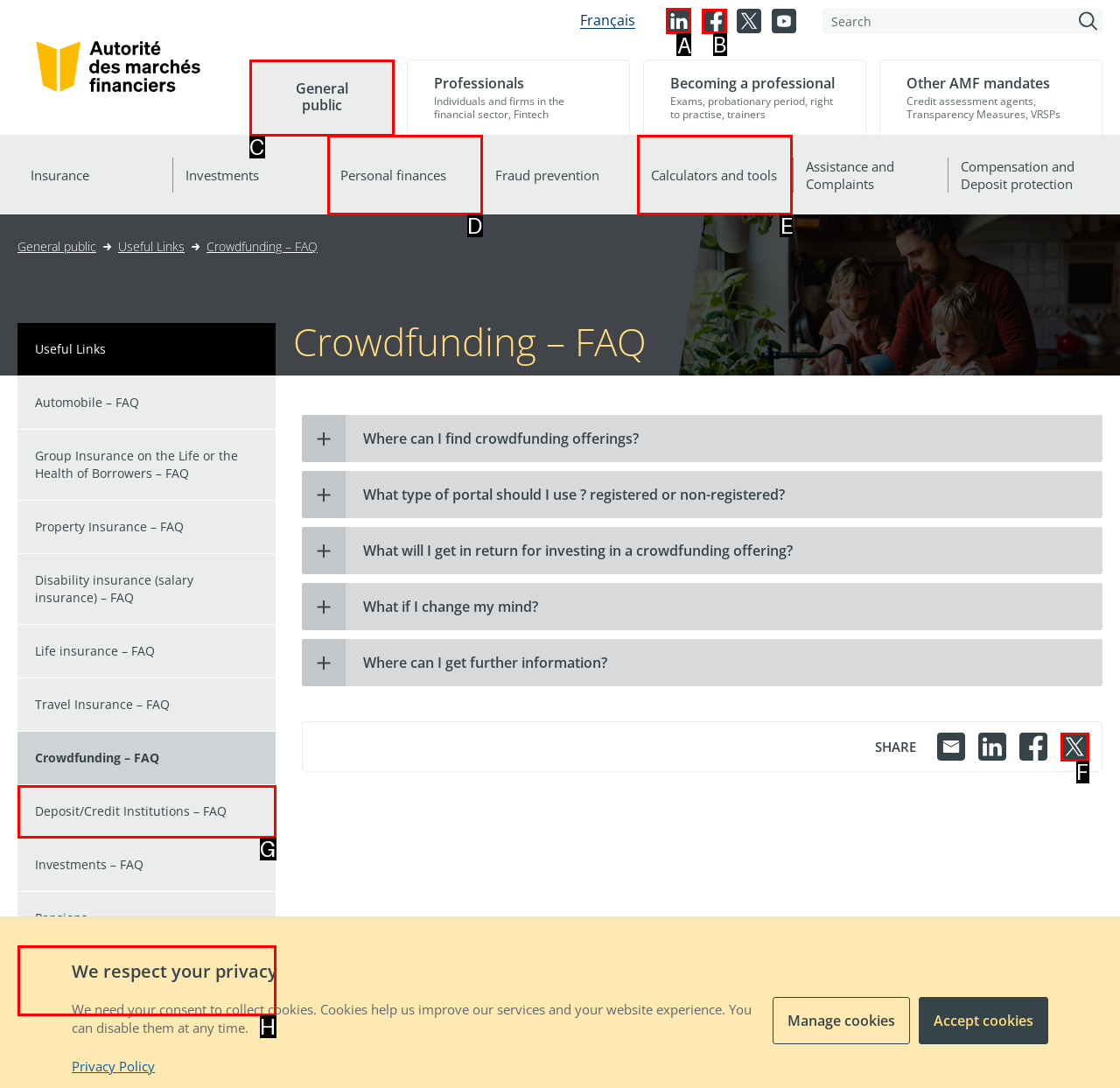Which UI element's letter should be clicked to achieve the task: Follow us on Linkedin
Provide the letter of the correct choice directly.

A